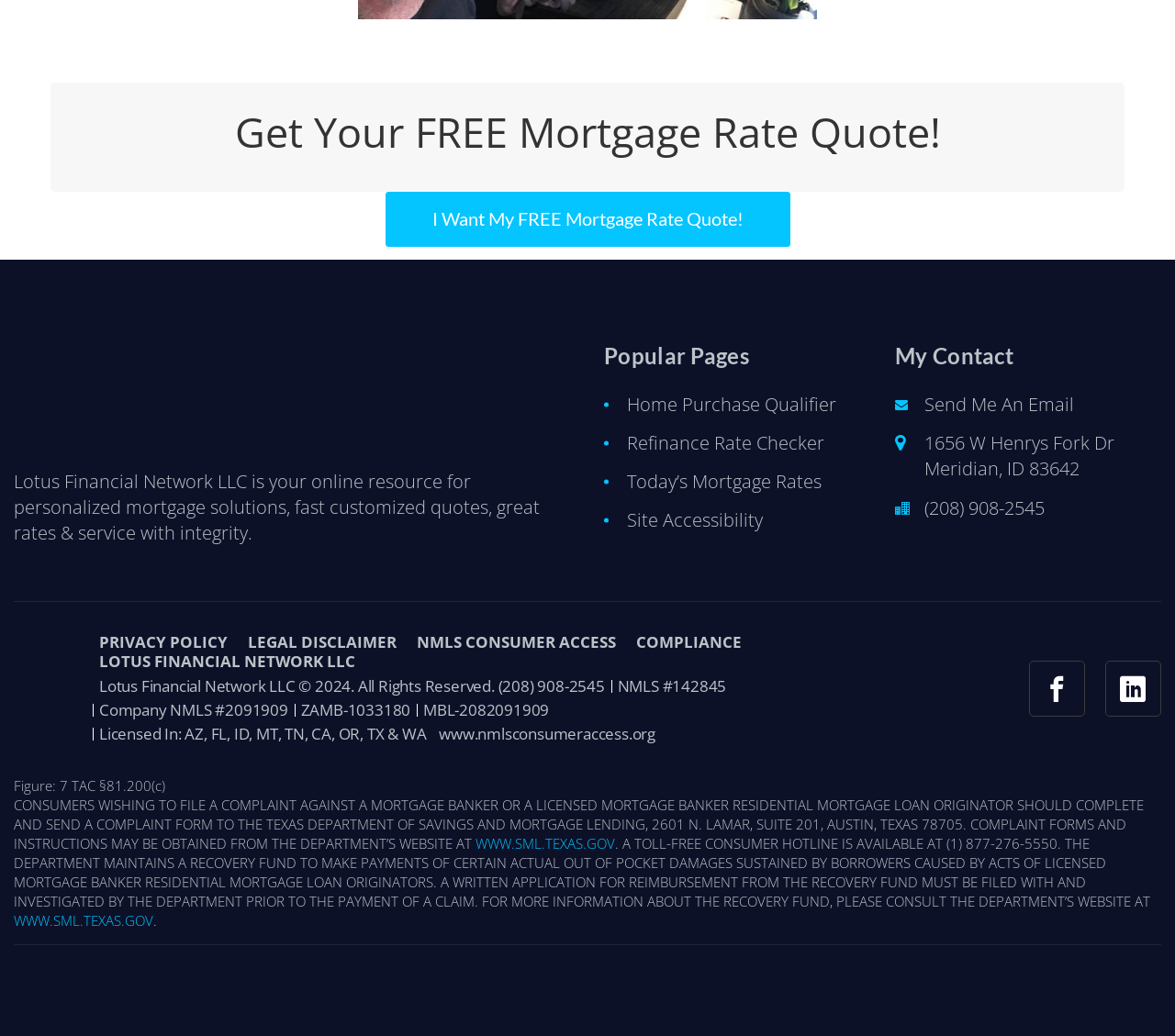Please locate the bounding box coordinates of the element that should be clicked to achieve the given instruction: "Contact via email".

[0.787, 0.378, 0.914, 0.403]